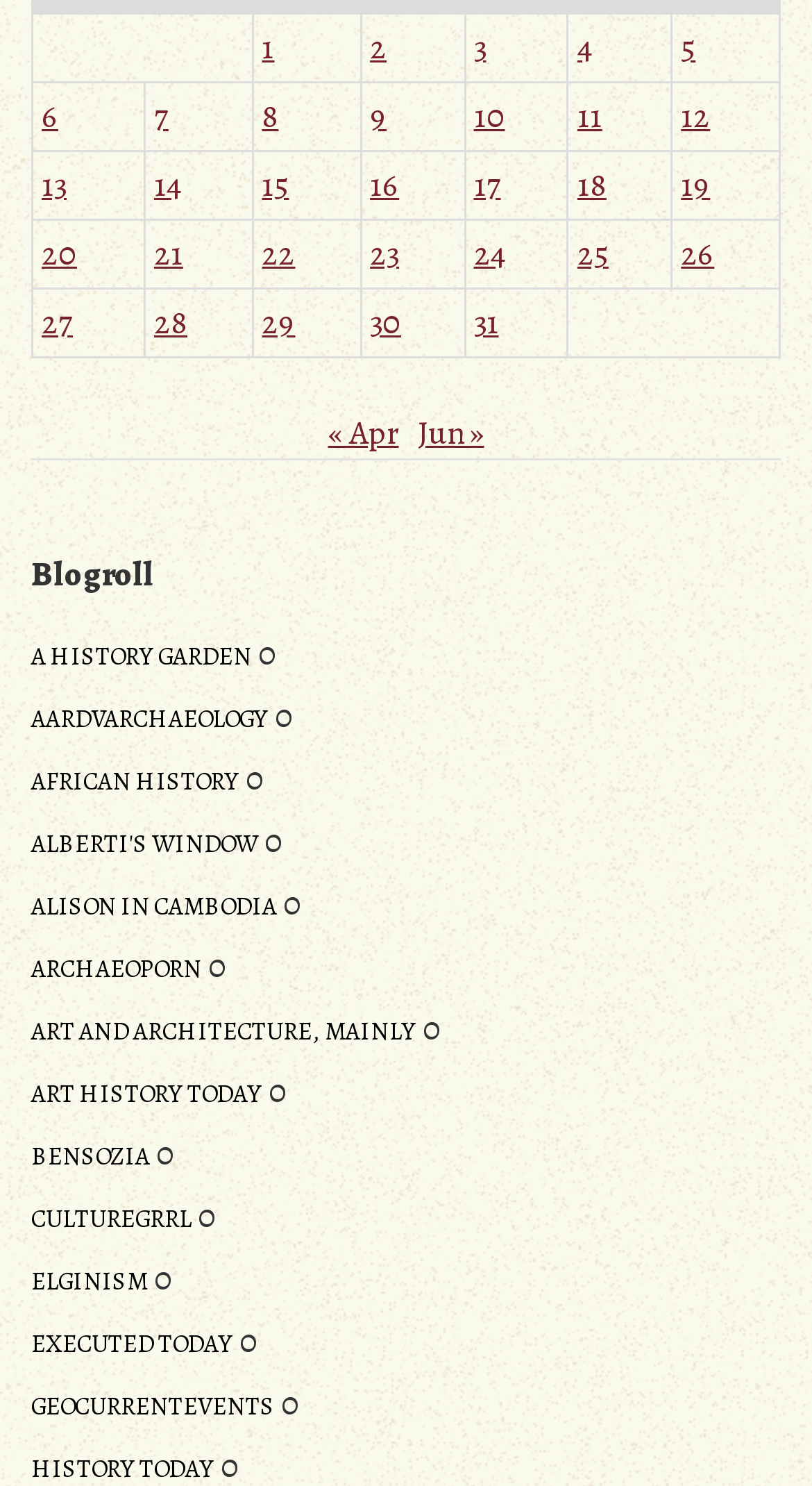Locate the UI element that matches the description 10 in the webpage screenshot. Return the bounding box coordinates in the format (top-left x, top-left y, bottom-right x, bottom-right y), with values ranging from 0 to 1.

[0.583, 0.063, 0.622, 0.094]